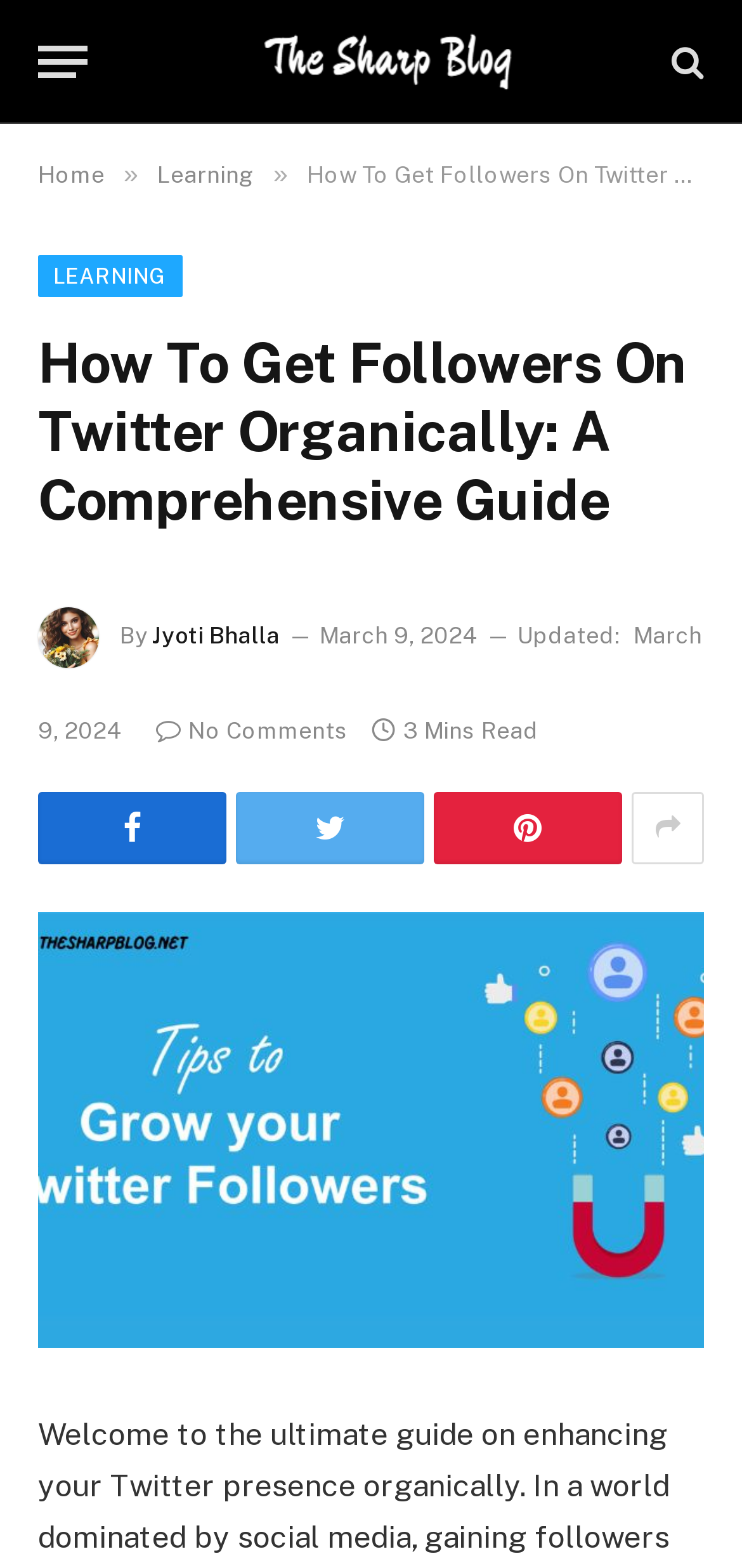Determine the bounding box coordinates of the section to be clicked to follow the instruction: "Read the article by Jyoti Bhalla". The coordinates should be given as four float numbers between 0 and 1, formatted as [left, top, right, bottom].

[0.205, 0.397, 0.377, 0.414]